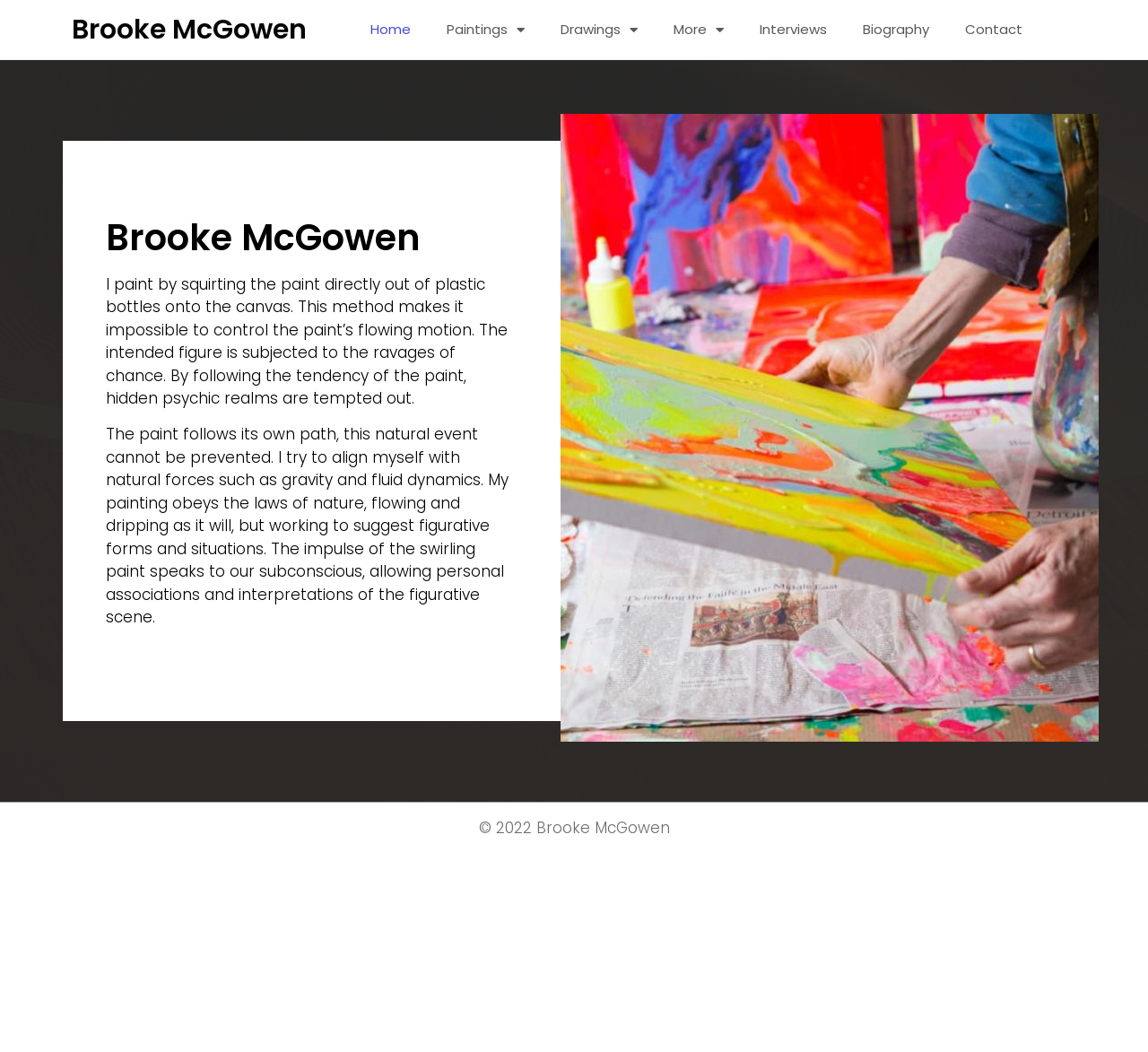How many links are there in the navigation menu?
Please provide a detailed and comprehensive answer to the question.

There are 6 links in the navigation menu, which are 'Home', 'Paintings', 'Drawings', 'More', 'Interviews', and 'Biography'.